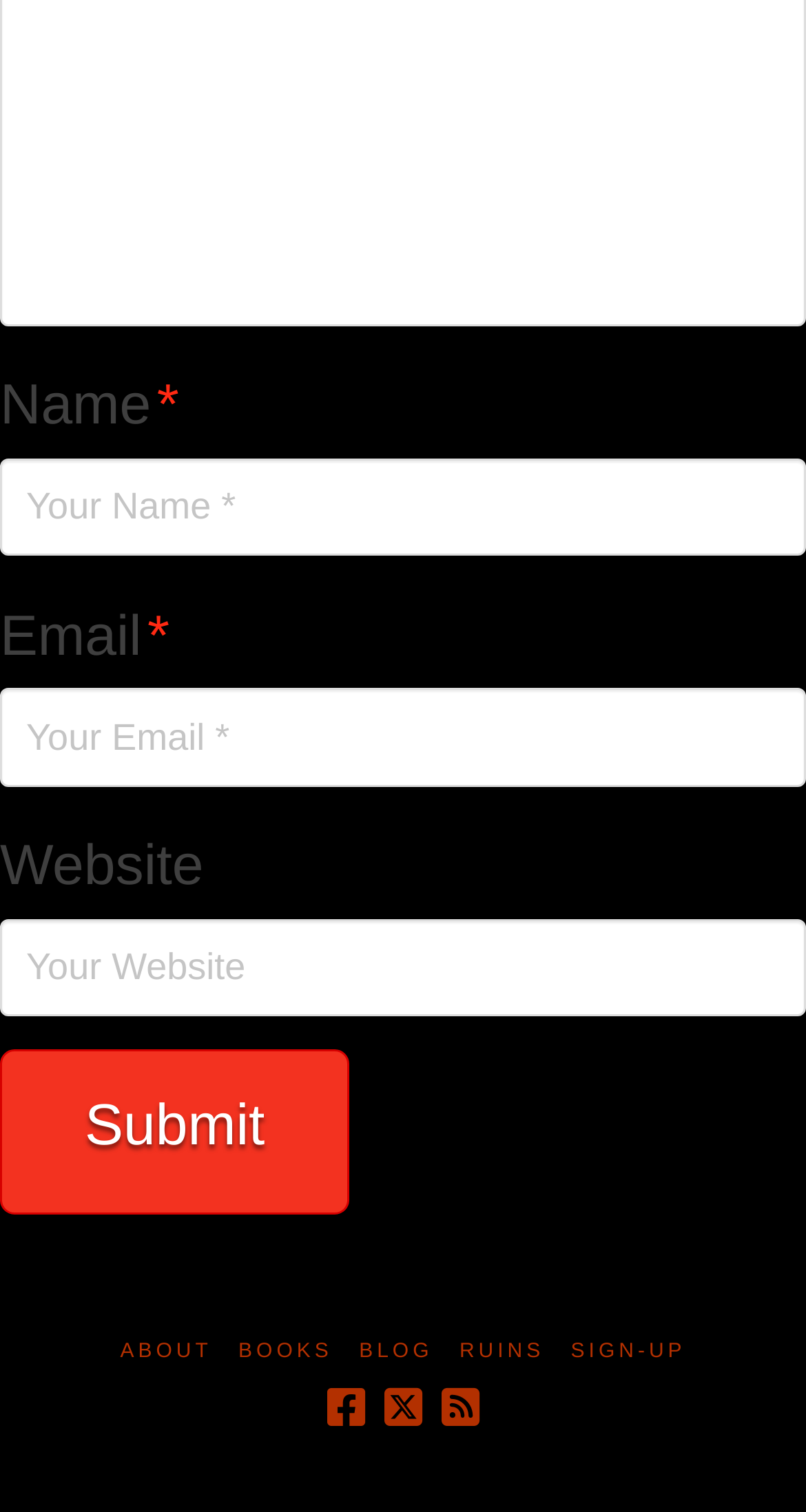Locate the bounding box coordinates of the area where you should click to accomplish the instruction: "Click the Submit button".

[0.0, 0.694, 0.434, 0.803]